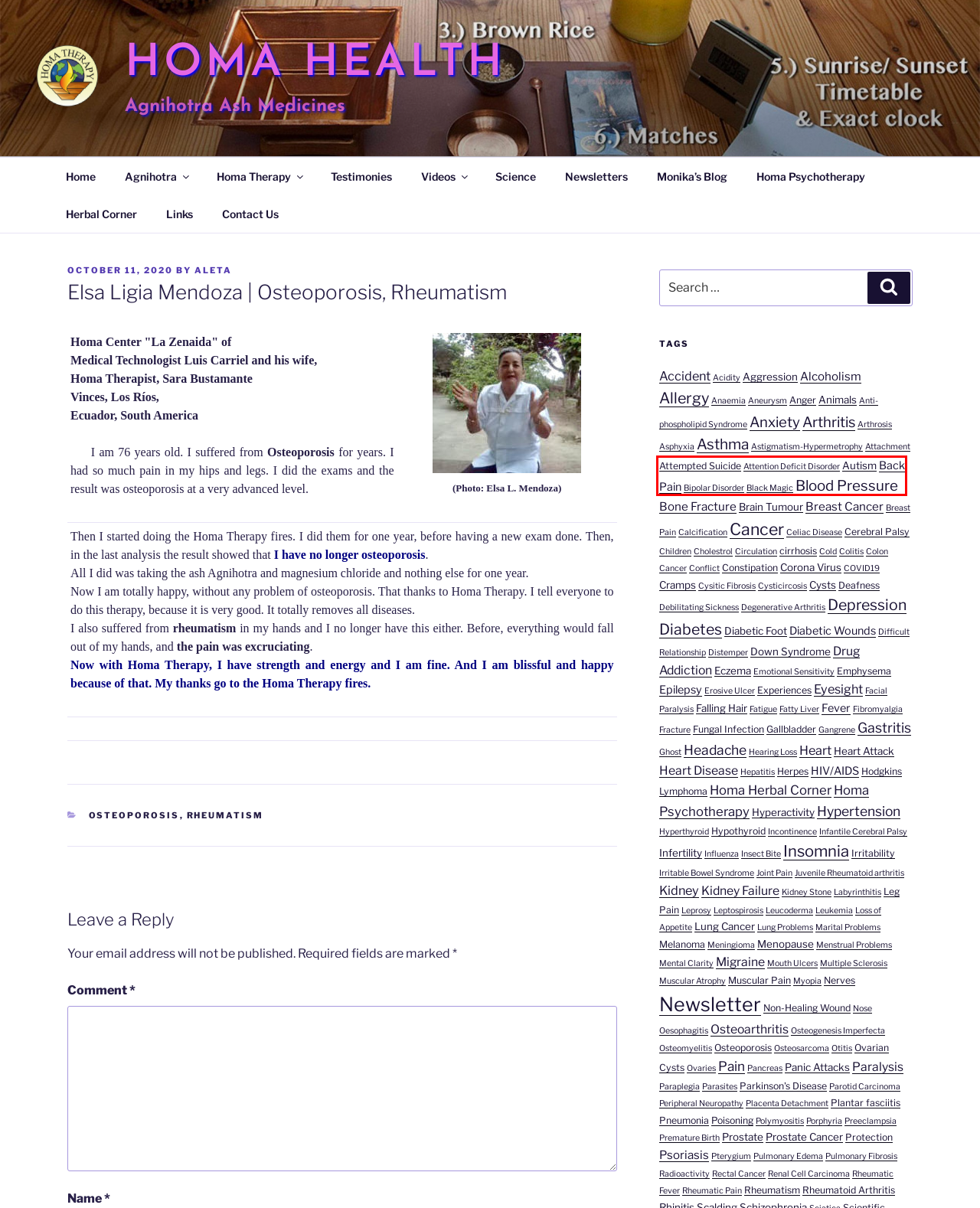You have a screenshot of a webpage with an element surrounded by a red bounding box. Choose the webpage description that best describes the new page after clicking the element inside the red bounding box. Here are the candidates:
A. Headache Archives - Homa Health
B. Back Pain Archives - Homa Health
C. Infantile Cerebral Palsy Archives - Homa Health
D. Leg Pain Archives - Homa Health
E. Animals Archives - Homa Health
F. Melanoma Archives - Homa Health
G. Attachment Archives - Homa Health
H. Debilitating Sickness Archives - Homa Health

B